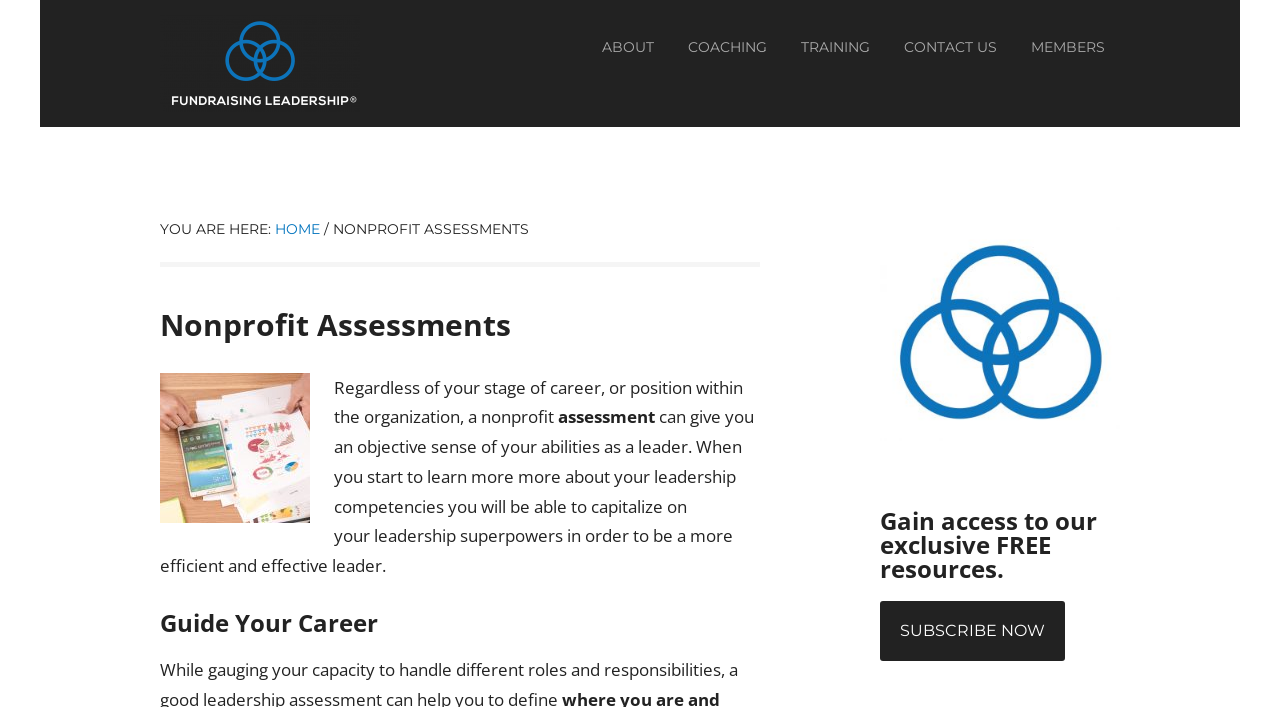Answer with a single word or phrase: 
What is the text above the 'NONPROFIT ASSESSMENTS' breadcrumb?

YOU ARE HERE: